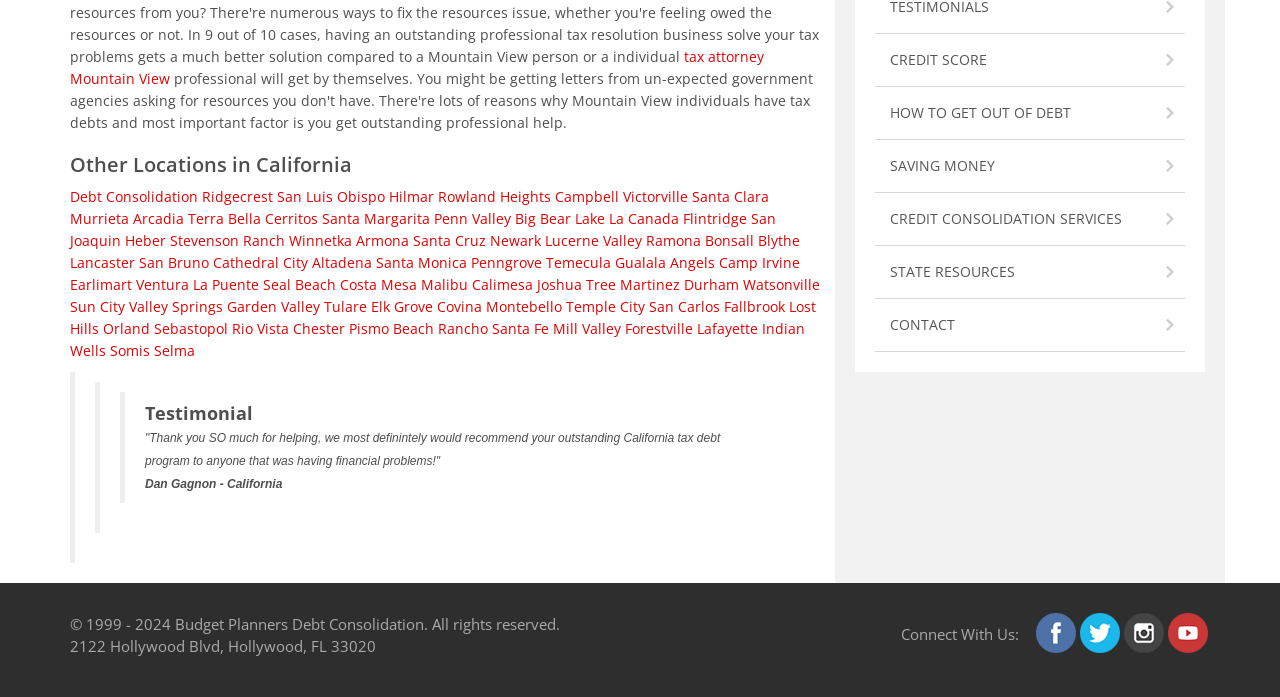What is the topic of the testimonial on this webpage?
Answer the question with just one word or phrase using the image.

Tax debt program